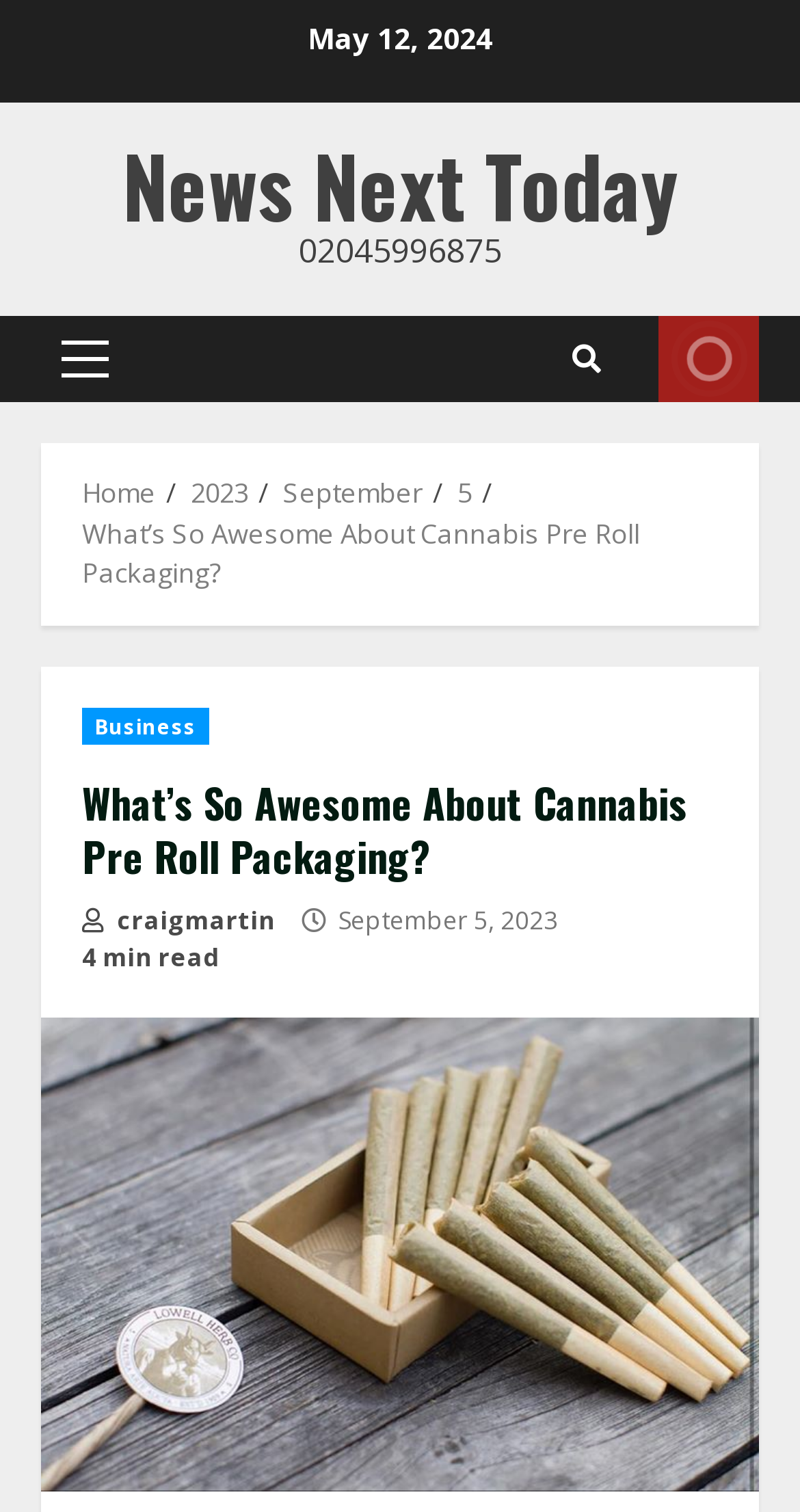Find the bounding box coordinates for the HTML element described in this sentence: "Primary Menu". Provide the coordinates as four float numbers between 0 and 1, in the format [left, top, right, bottom].

[0.051, 0.209, 0.162, 0.266]